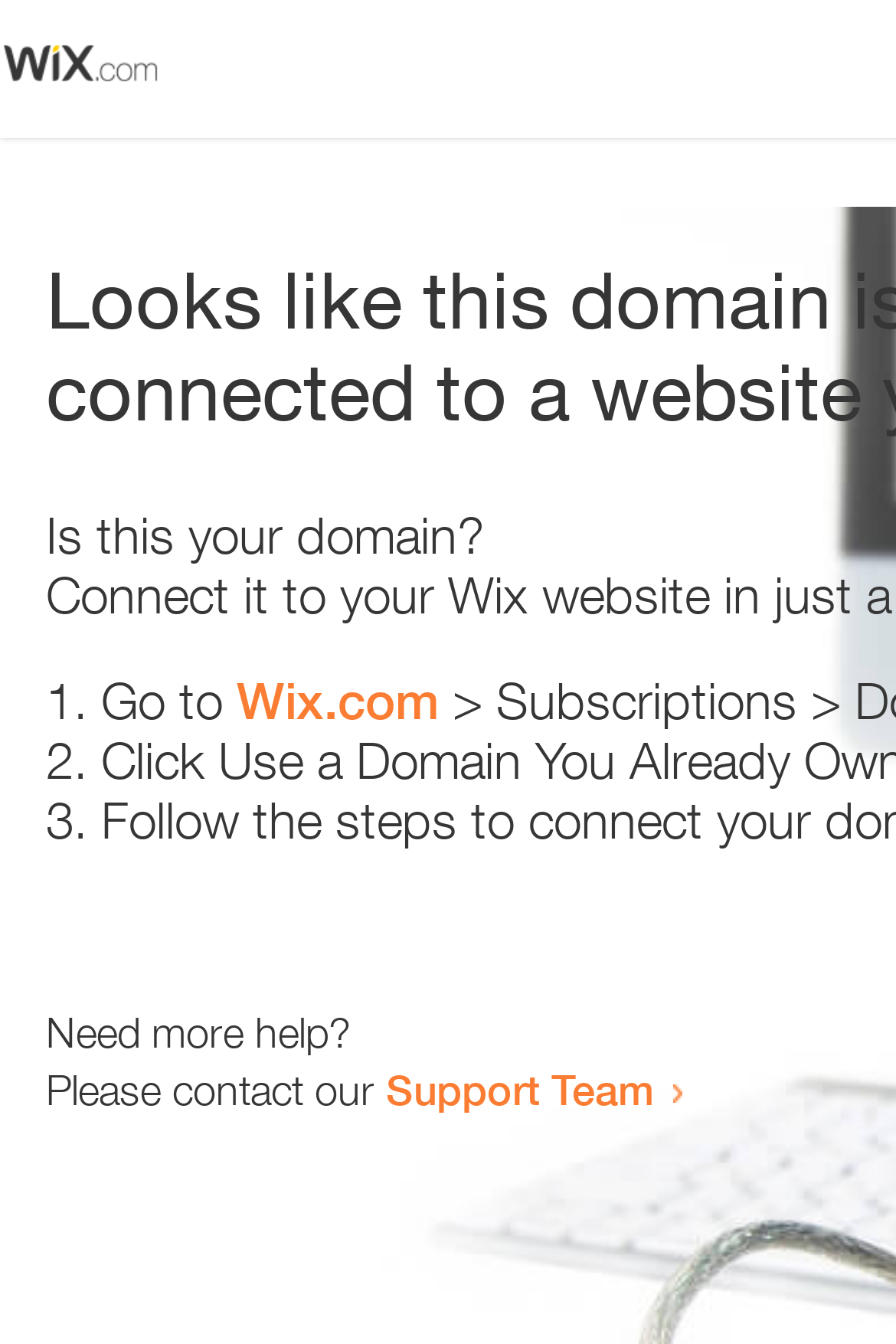How many steps are provided to resolve the issue? Using the information from the screenshot, answer with a single word or phrase.

3